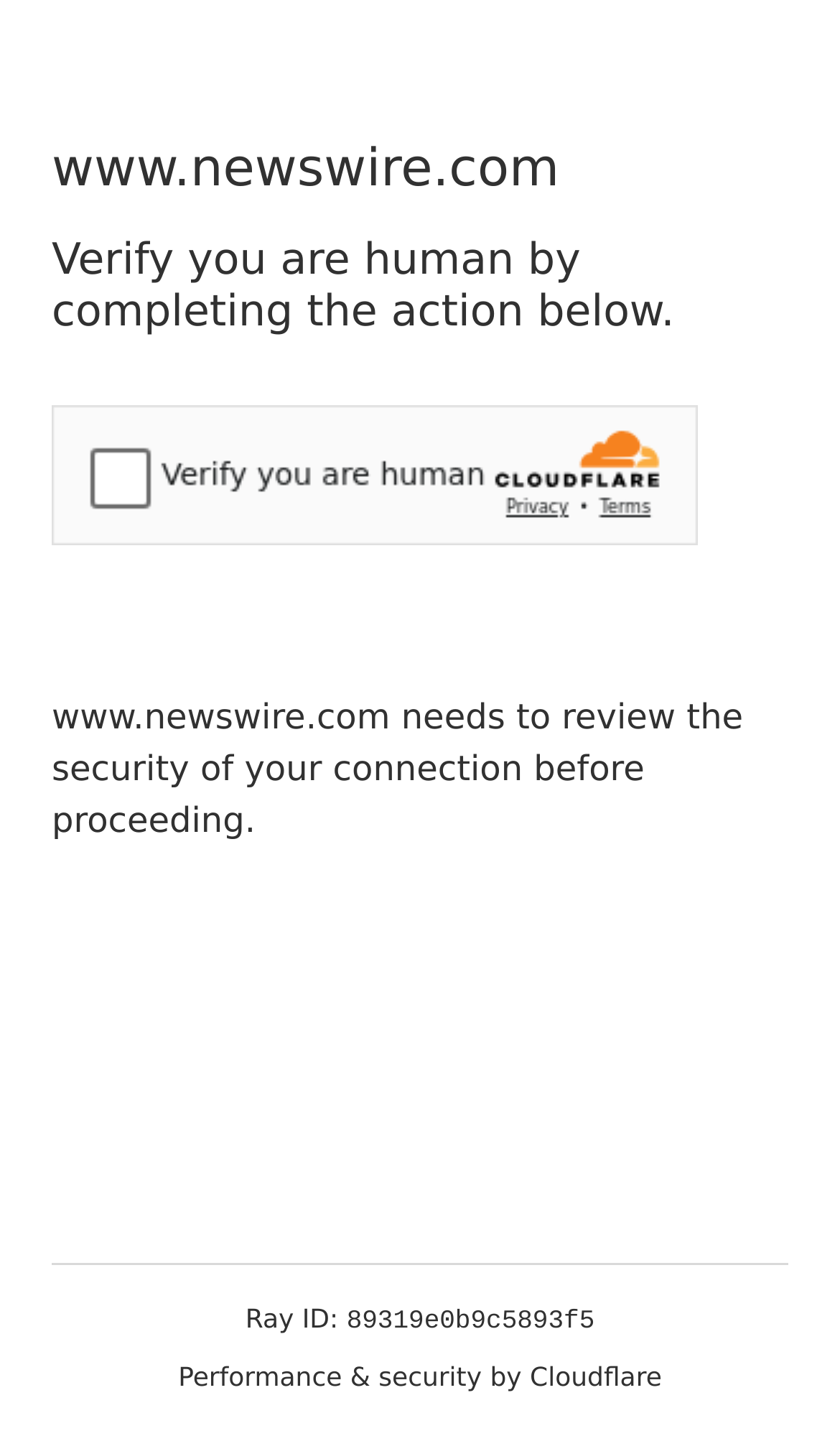Look at the image and give a detailed response to the following question: What is the purpose of the iframe?

The iframe is used to contain a Cloudflare security challenge, which is part of the process to verify that the user is human and to review the security of the connection before proceeding to the website.